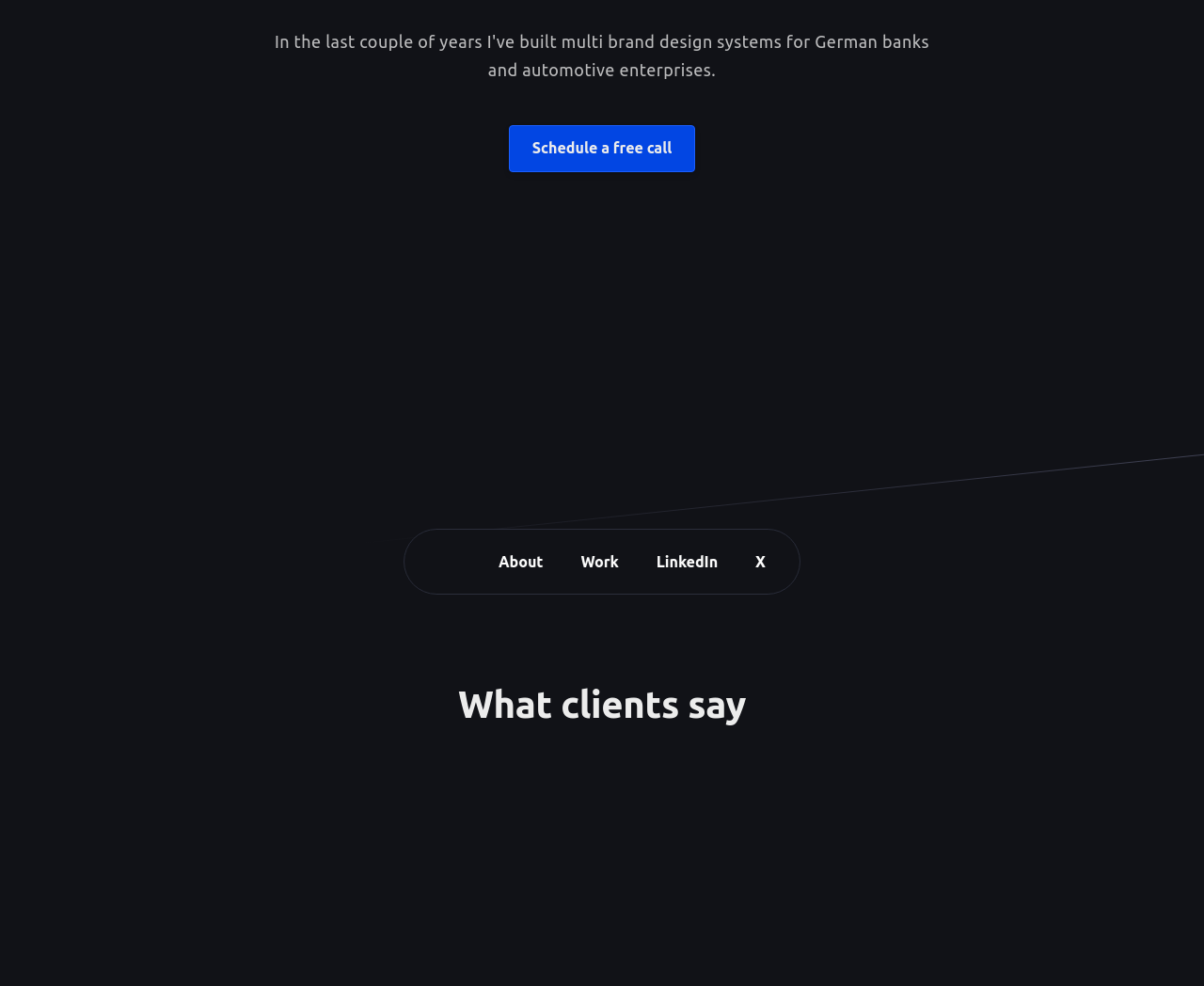Bounding box coordinates are specified in the format (top-left x, top-left y, bottom-right x, bottom-right y). All values are floating point numbers bounded between 0 and 1. Please provide the bounding box coordinate of the region this sentence describes: X

[0.615, 0.553, 0.648, 0.586]